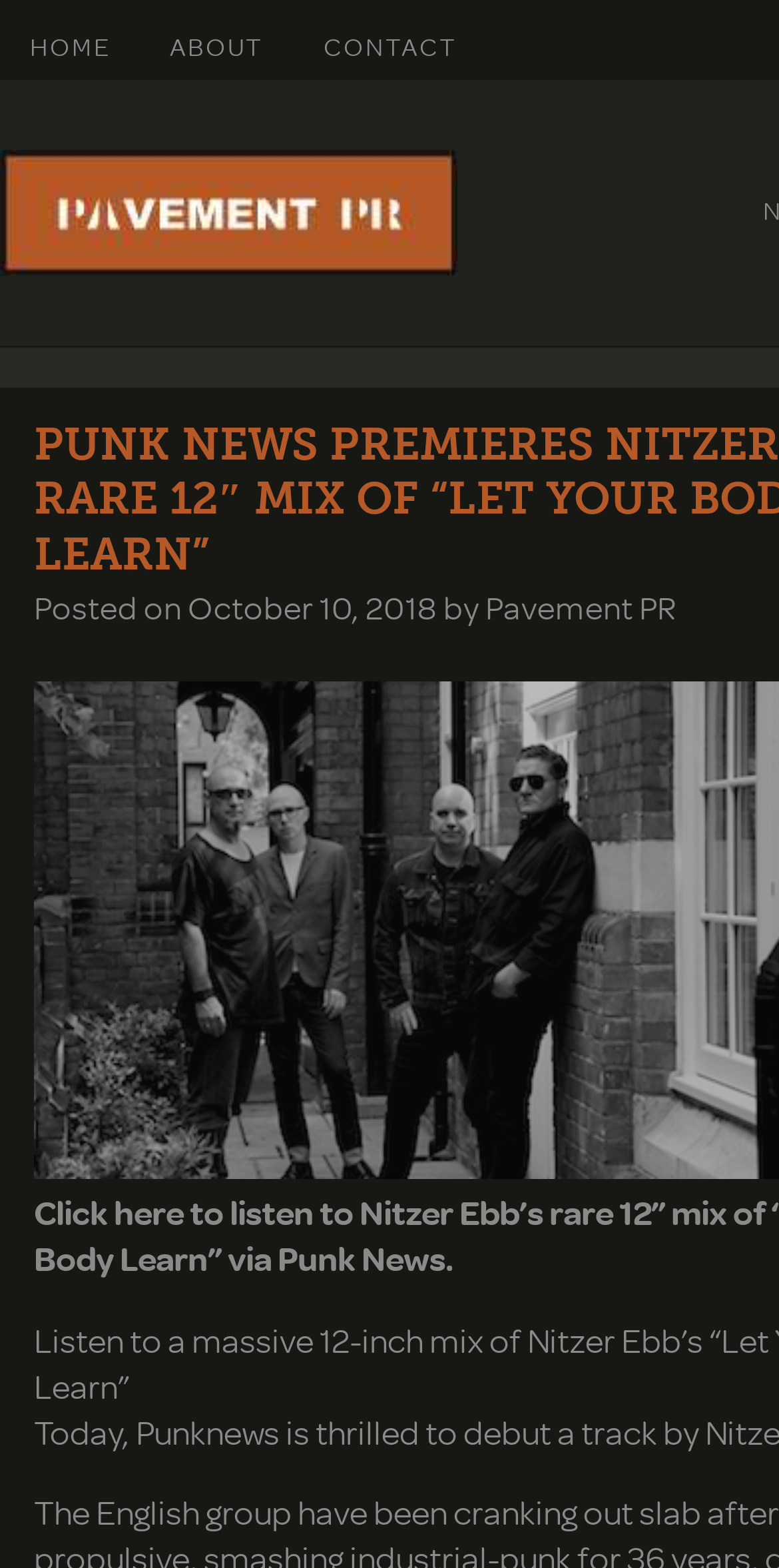How many main navigation links are there?
Please utilize the information in the image to give a detailed response to the question.

I counted the number of link elements with text 'HOME', 'ABOUT', and 'CONTACT' which are likely to be the main navigation links.